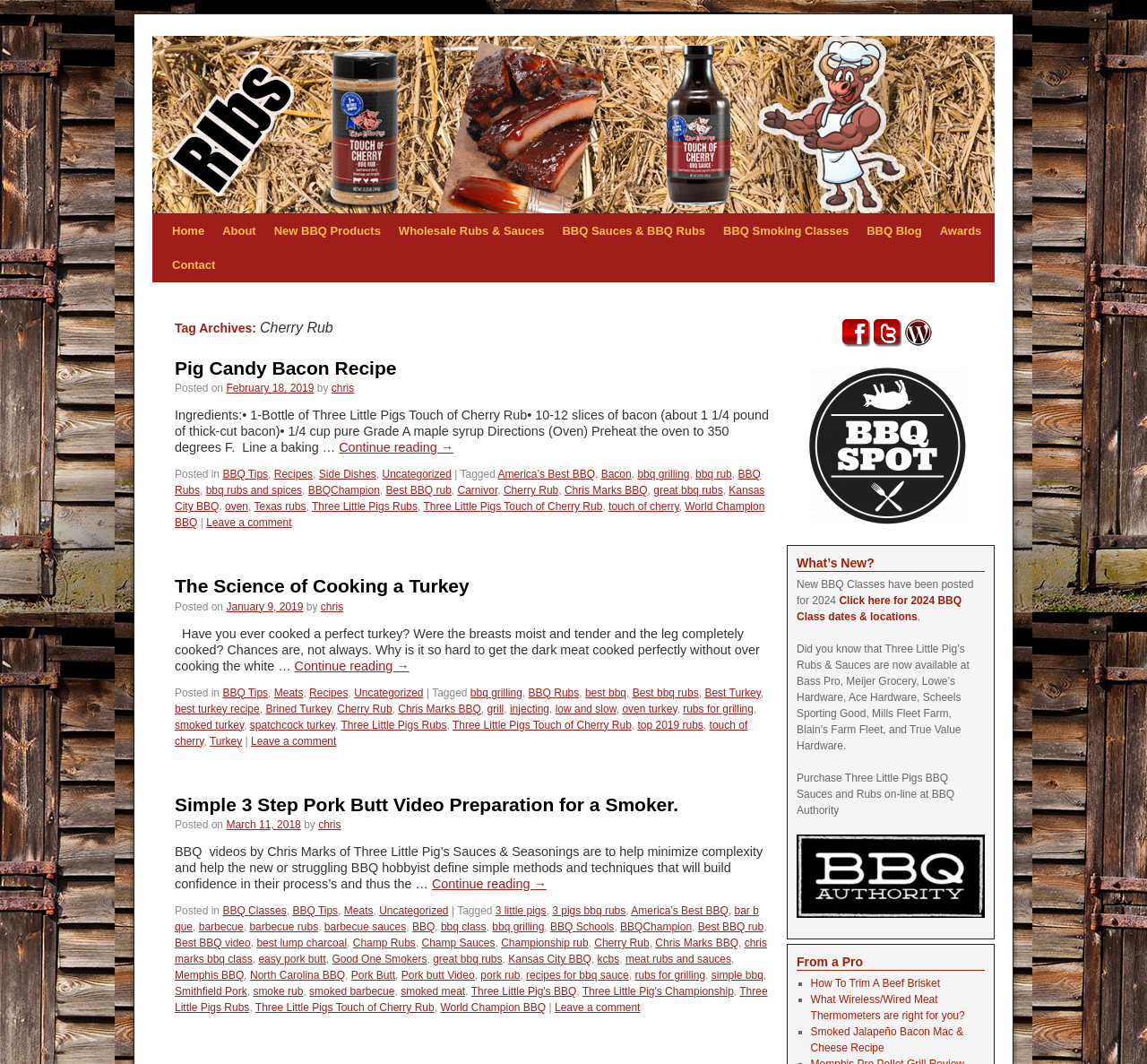Locate the bounding box coordinates of the element that should be clicked to fulfill the instruction: "Learn about the cleaning process".

None